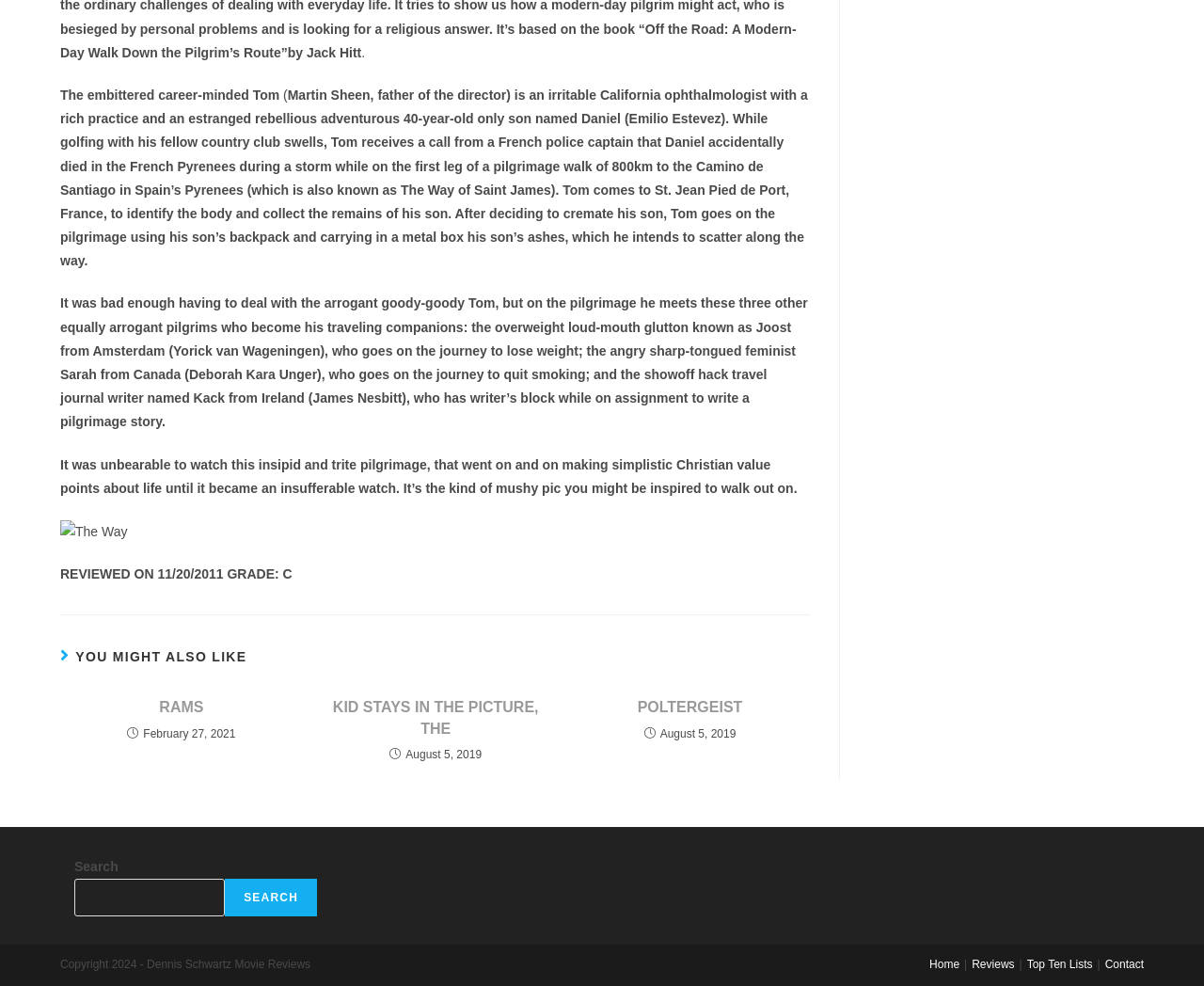Please provide the bounding box coordinates for the UI element as described: "Akasa Airlines Baggage Allowance 2023". The coordinates must be four floats between 0 and 1, represented as [left, top, right, bottom].

None